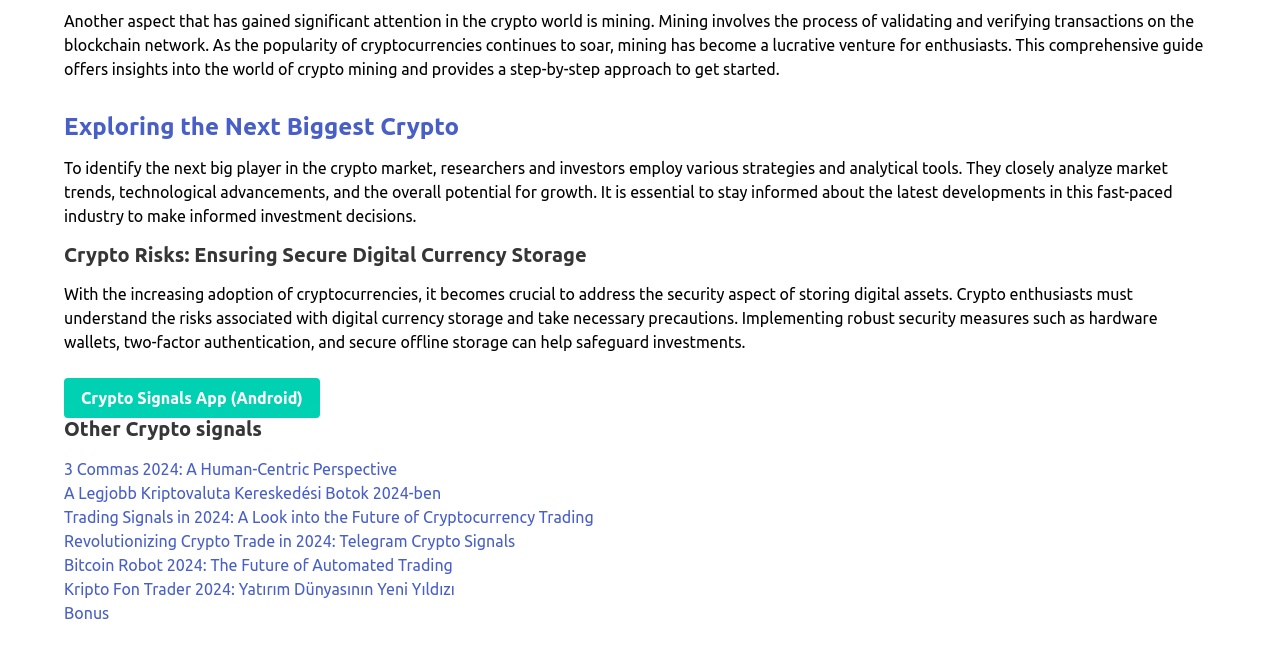Respond with a single word or short phrase to the following question: 
What is the purpose of the link 'Exploring the Next Biggest Crypto'?

To explore next big crypto